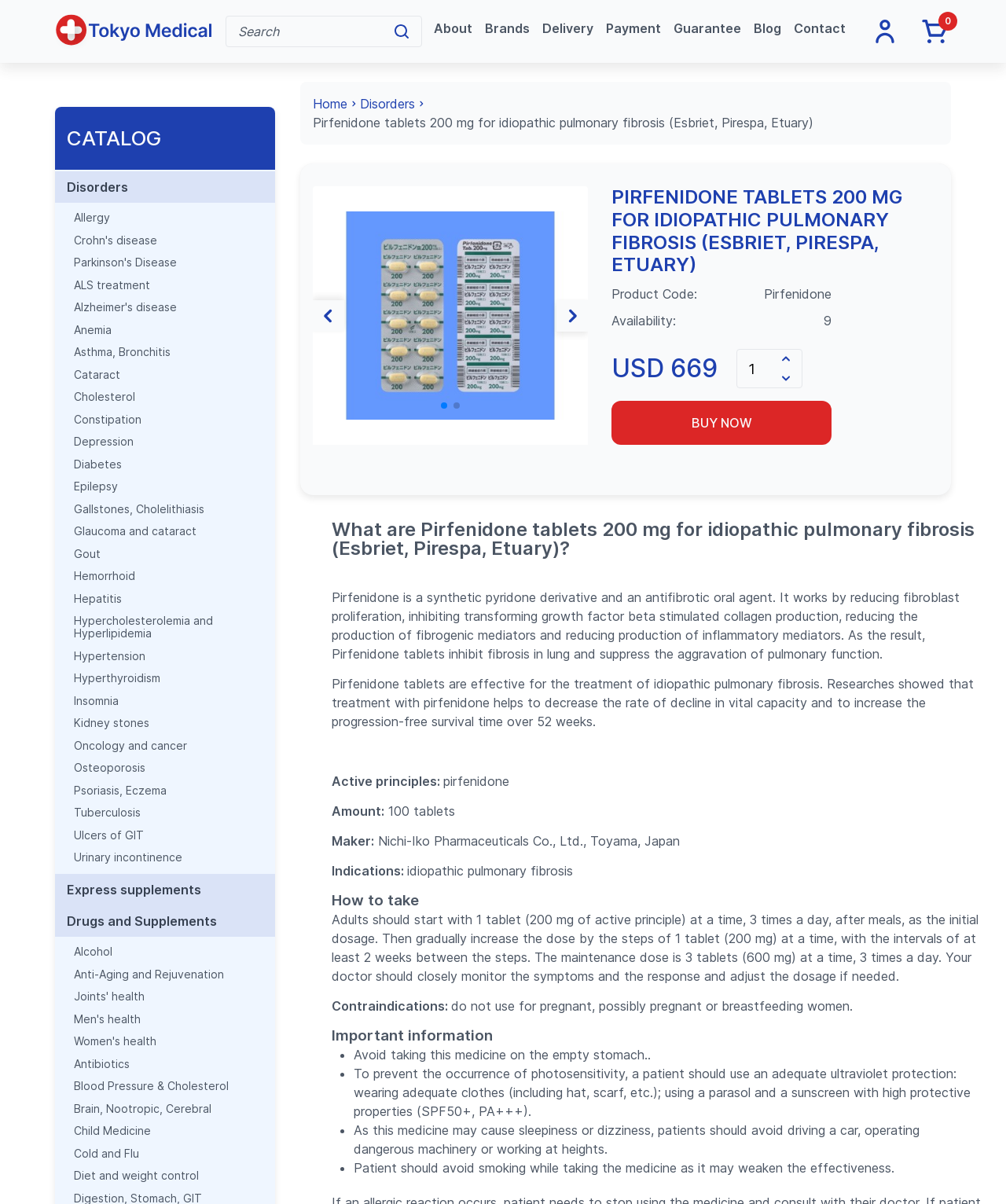Produce an extensive caption that describes everything on the webpage.

This webpage is an online store selling Pirfenidone tablets 200 mg for idiopathic pulmonary fibrosis. At the top left corner, there is a logo of "Japan Health Center" with a link to the center's homepage. Next to it, there is a search bar where users can input keywords to search for products. On the top right corner, there are several links to different sections of the website, including "About", "Brands", "Delivery", "Payment", "Guarantee", "Blog", and "Contact".

Below the top navigation bar, there is a catalog section with a heading "CATALOG" and several links to different categories of products, including "Disorders", "Express supplements", "Drugs and Supplements", and many others. These links are arranged in a vertical list, with each link taking up a small portion of the screen.

In the main content area, there is a product description section with a heading "Pirfenidone tablets 200 mg for idiopathic pulmonary fibrosis (Esbriet, Pirespa, Etuary)". Below the heading, there are two images of the product, with a slider navigation button on each side to switch between the two images. Below the images, there is a product information section with details such as product code, availability, and price.

On the right side of the product information section, there is a call-to-action button to add the product to the cart. Below the product information section, there are several links to related products or categories, including "Home", "Disorders", and others.

Throughout the webpage, there are several images and icons used to enhance the user experience, including a logo, navigation icons, and product images. The overall layout is organized and easy to navigate, with clear headings and concise text.